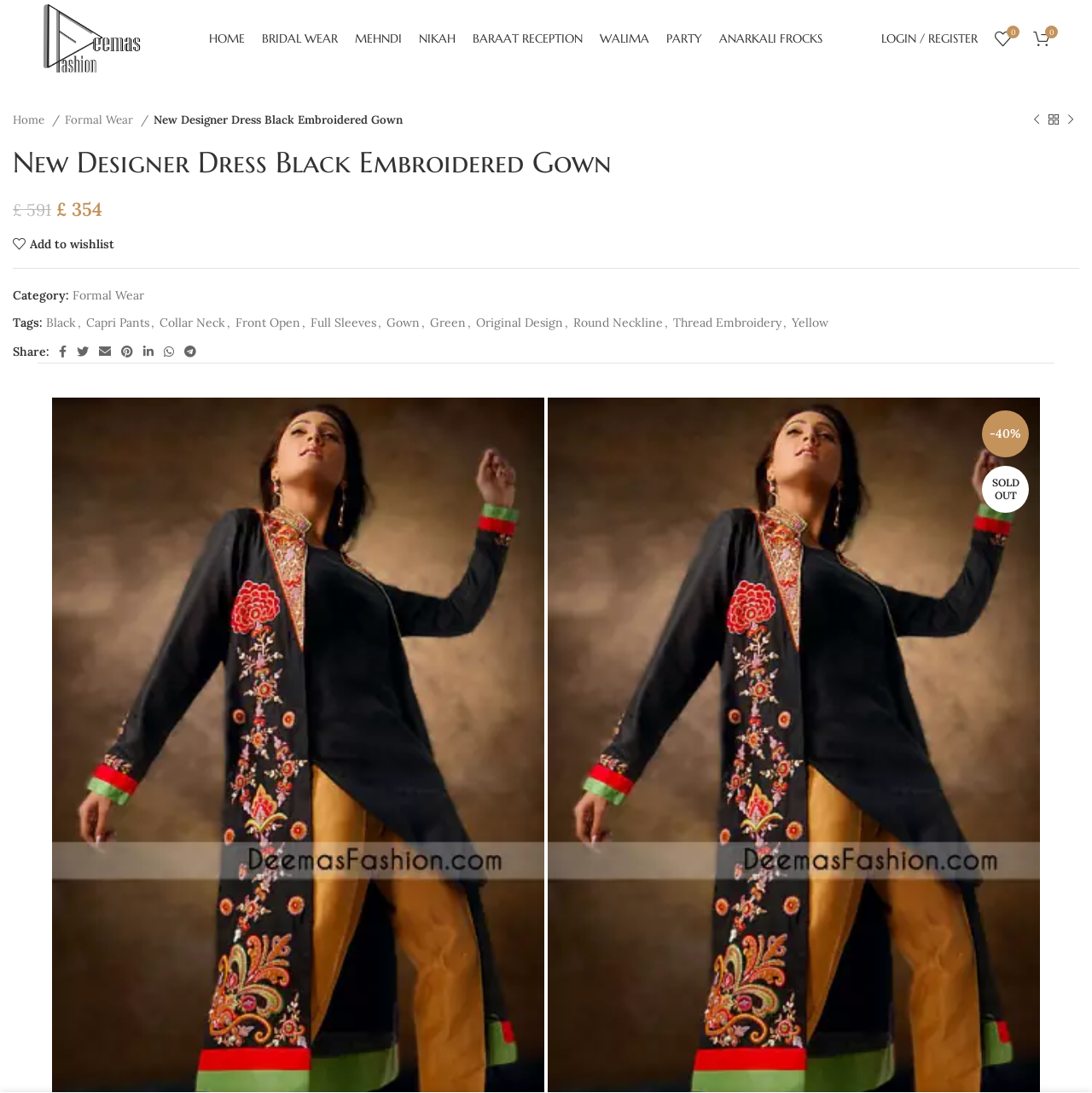Pinpoint the bounding box coordinates of the area that must be clicked to complete this instruction: "Login or register".

[0.799, 0.02, 0.903, 0.051]